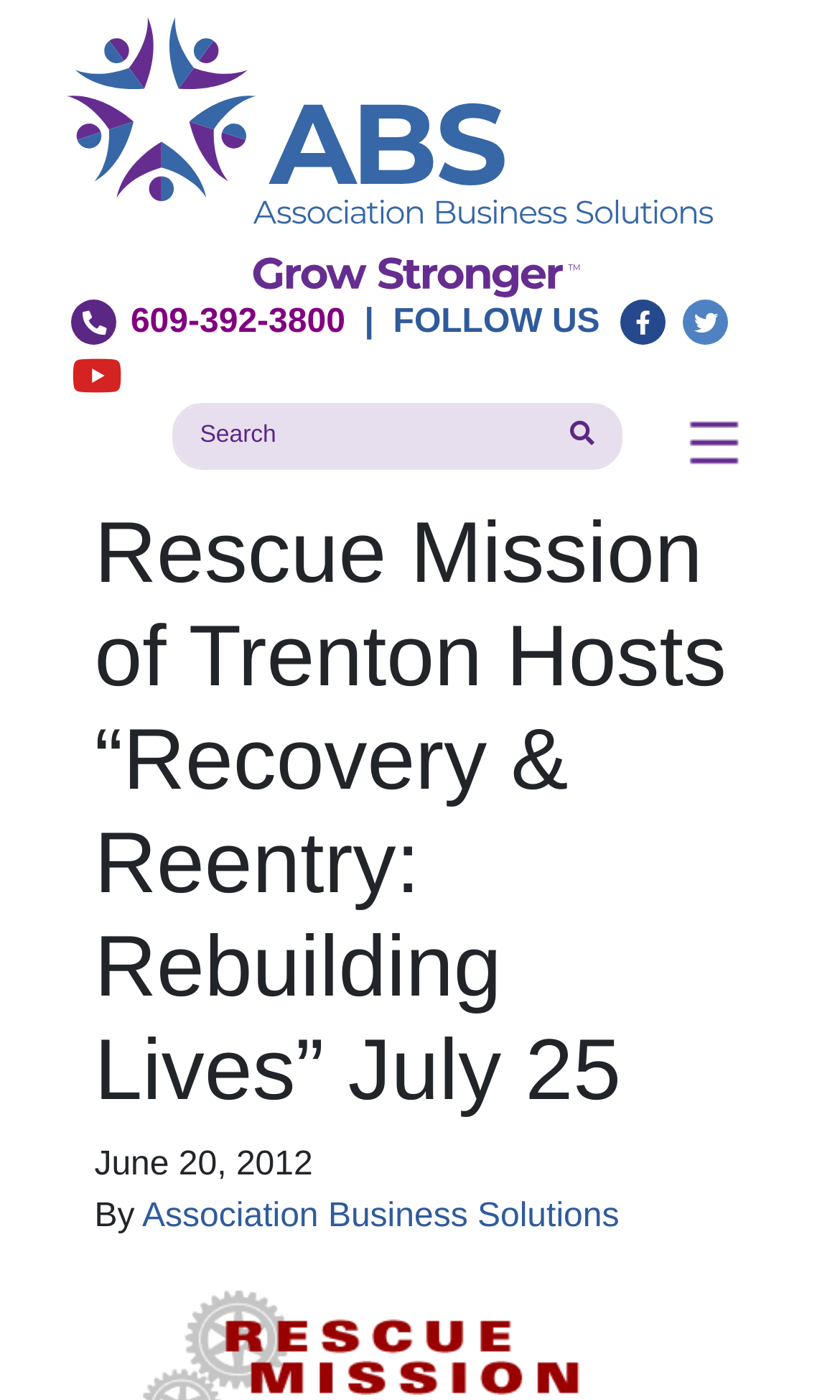Identify and provide the main heading of the webpage.

Rescue Mission of Trenton Hosts “Recovery & Reentry: Rebuilding Lives” July 25